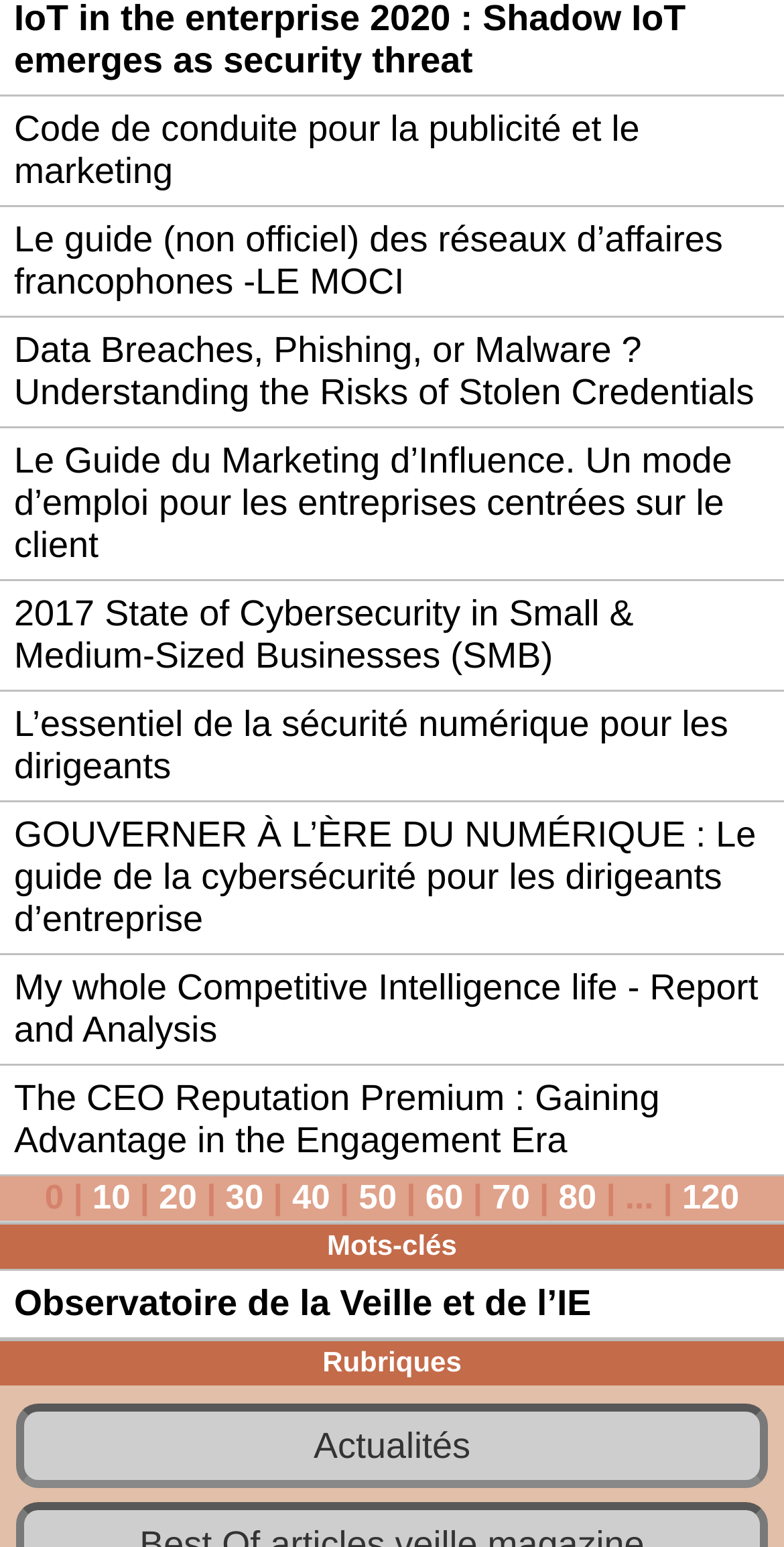Please provide the bounding box coordinates for the element that needs to be clicked to perform the instruction: "Click on 'Code de conduite pour la publicité et le marketing'". The coordinates must consist of four float numbers between 0 and 1, formatted as [left, top, right, bottom].

[0.0, 0.061, 1.0, 0.133]